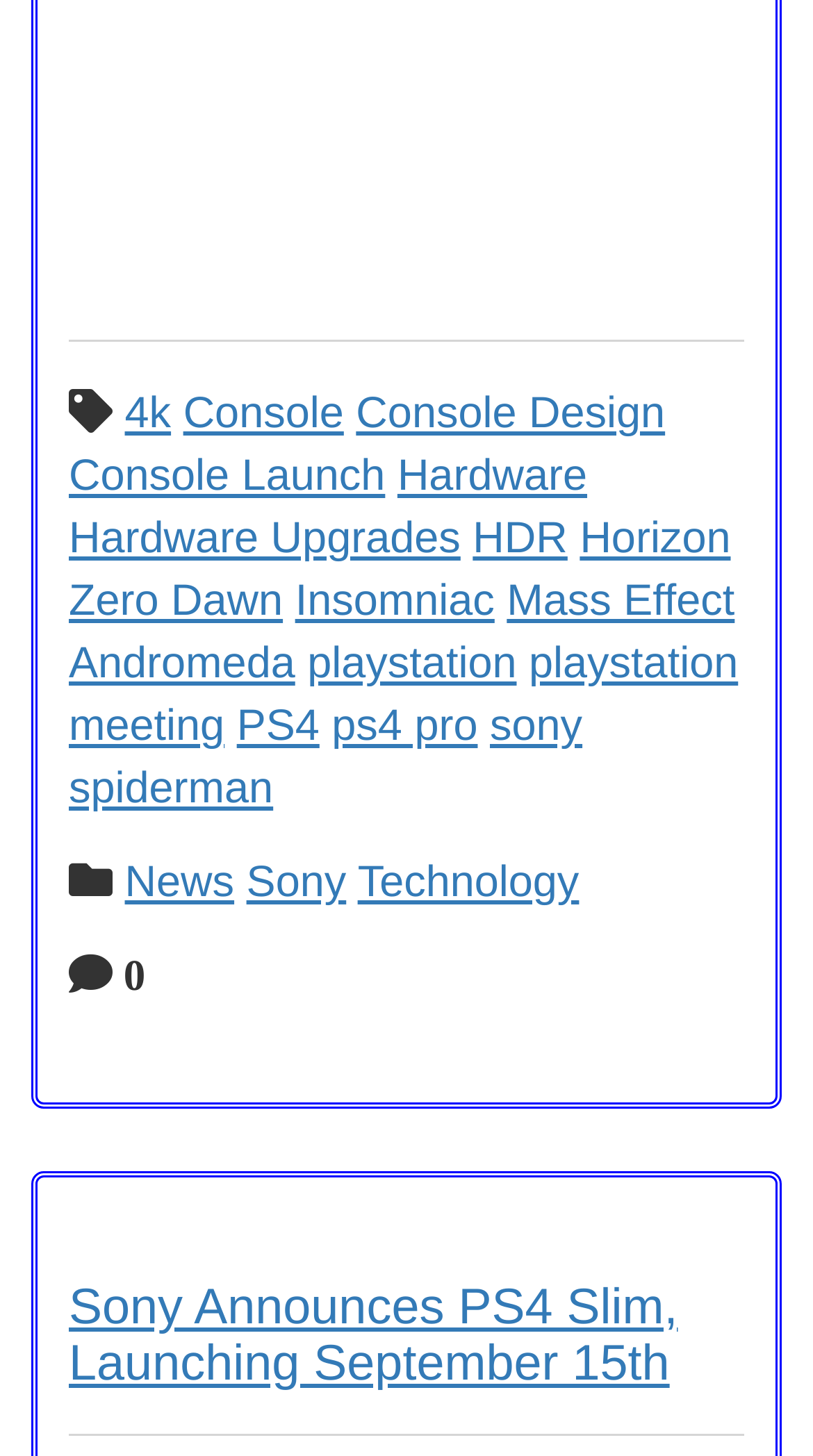Provide the bounding box coordinates for the area that should be clicked to complete the instruction: "Read the news about Sony".

[0.303, 0.387, 0.426, 0.42]